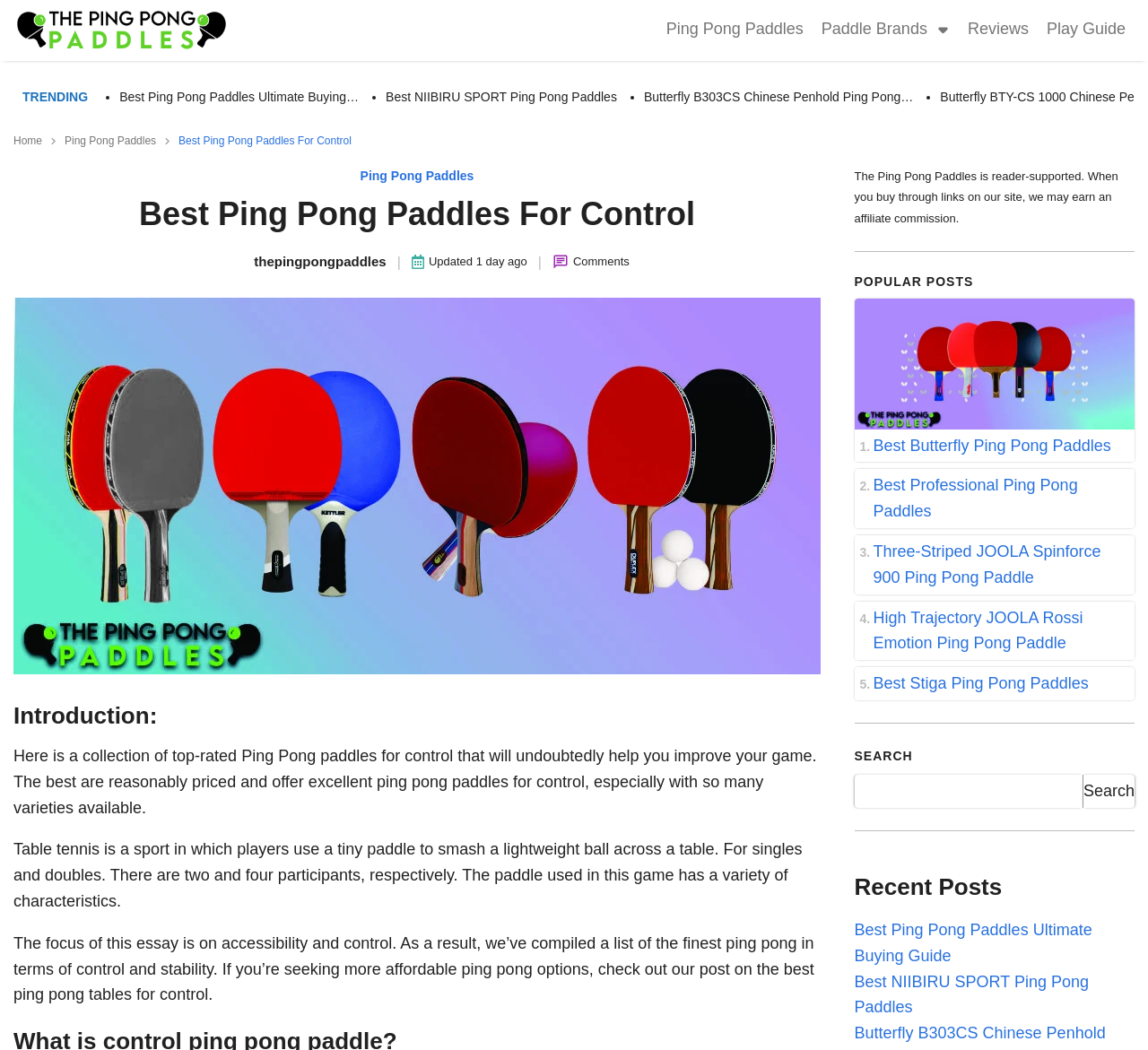Determine the title of the webpage and give its text content.

Best Ping Pong Paddles For Control